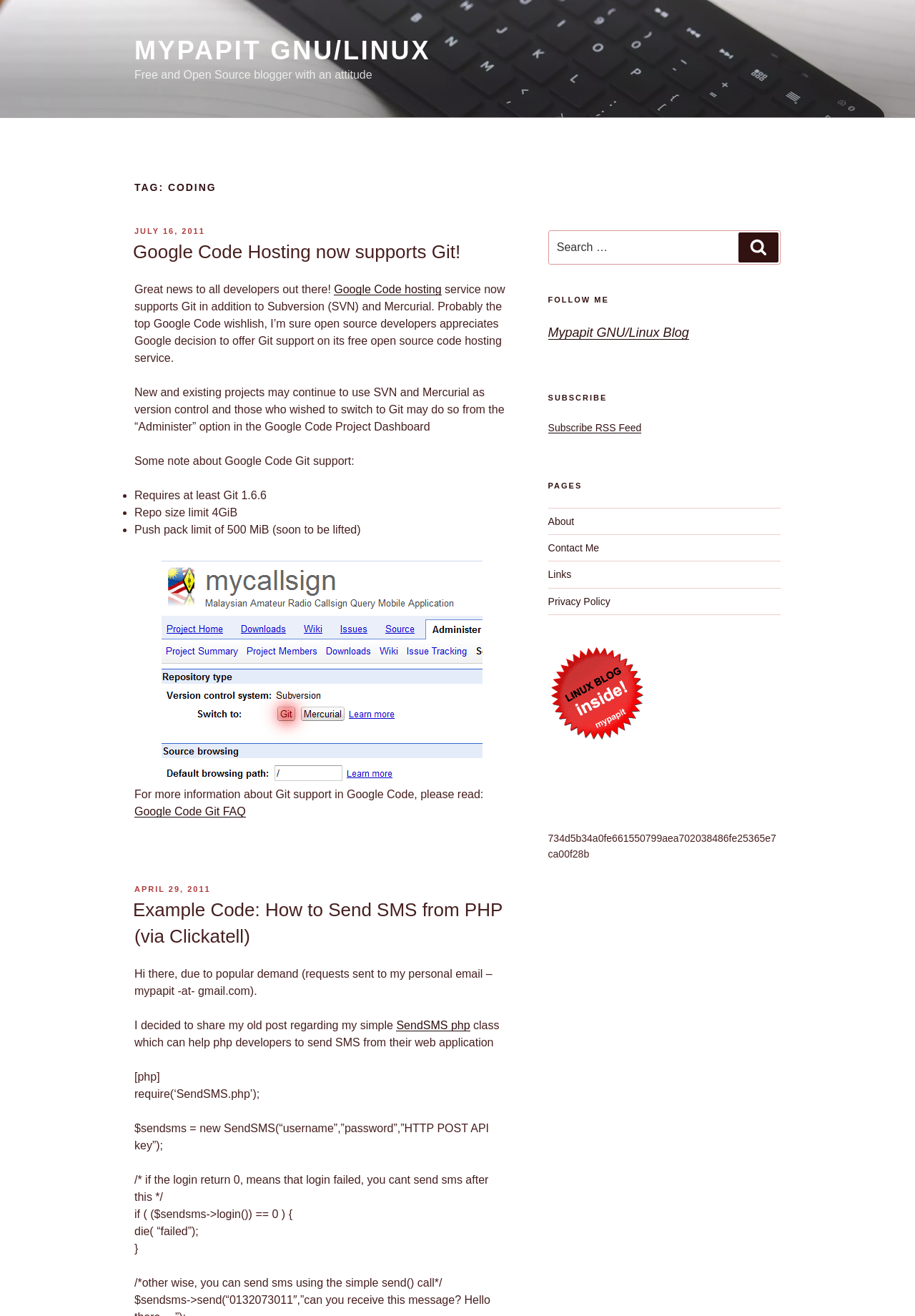Please locate the bounding box coordinates of the element that should be clicked to achieve the given instruction: "Search".

None